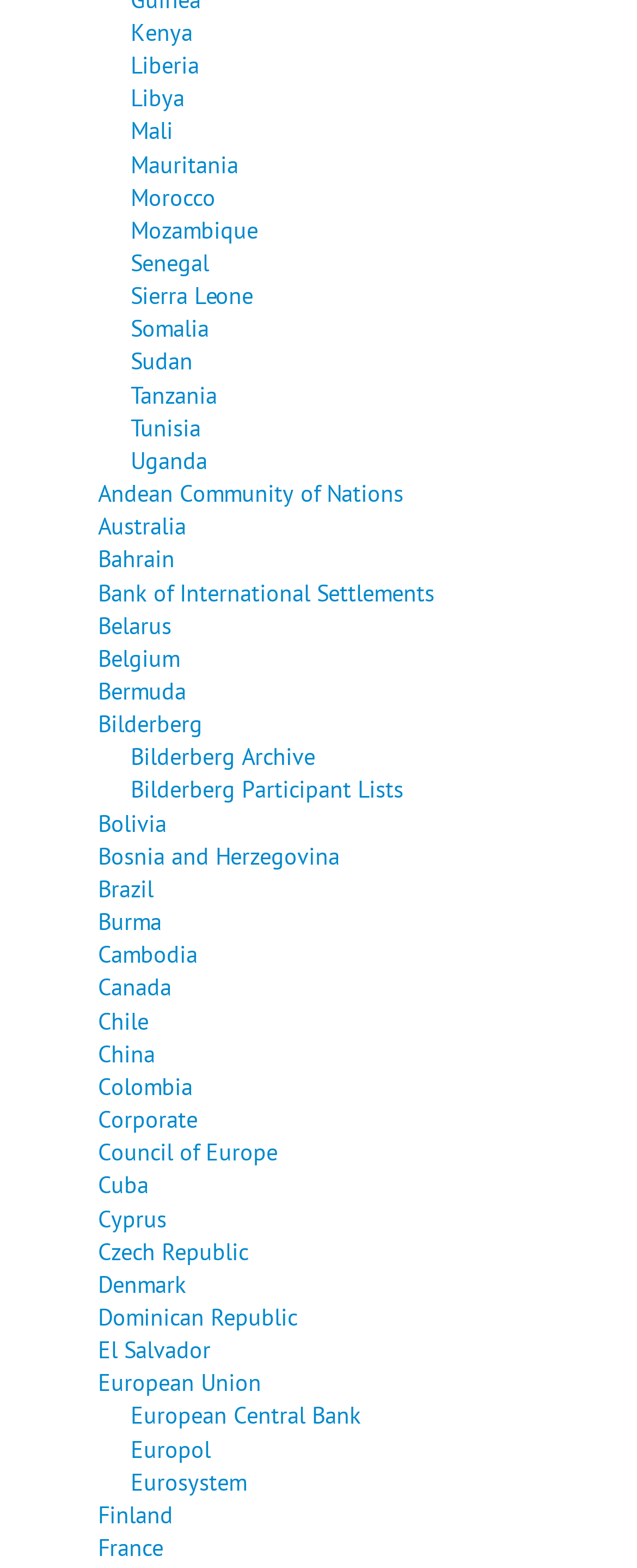Locate the bounding box coordinates of the element to click to perform the following action: 'Go to Google'. The coordinates should be given as four float values between 0 and 1, in the form of [left, top, right, bottom].

None